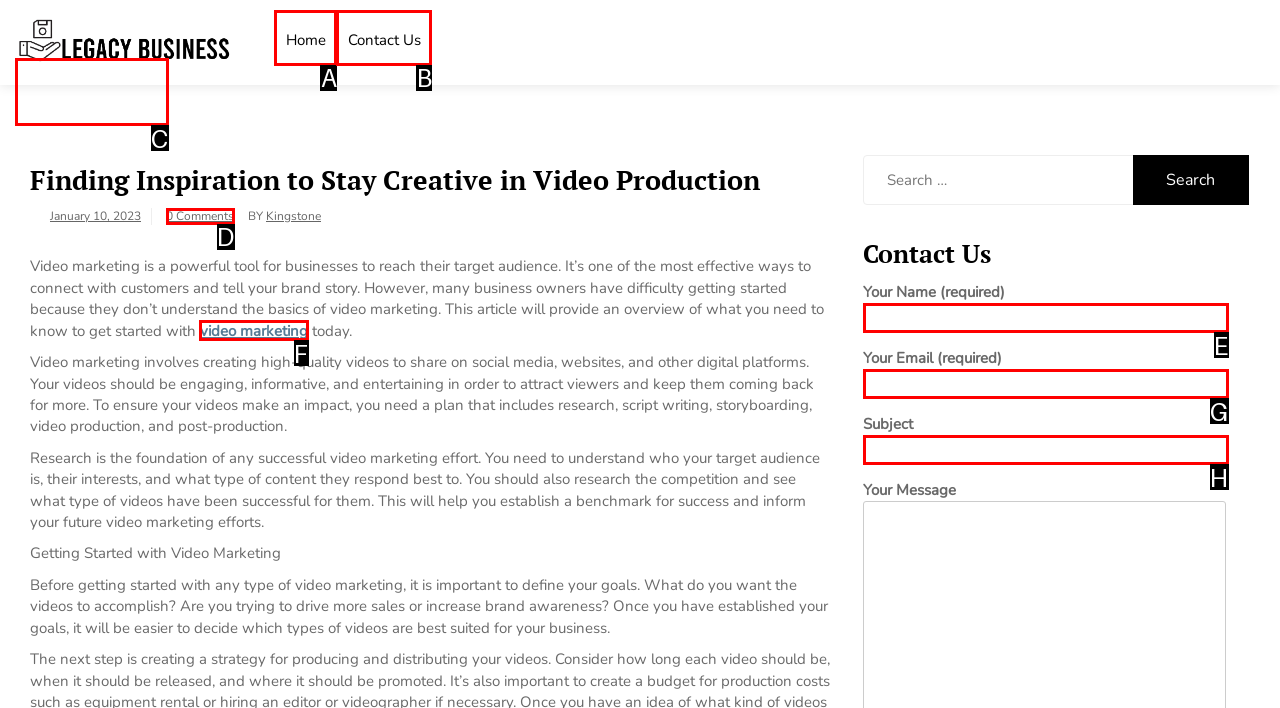Among the marked elements in the screenshot, which letter corresponds to the UI element needed for the task: Read more about video marketing?

F